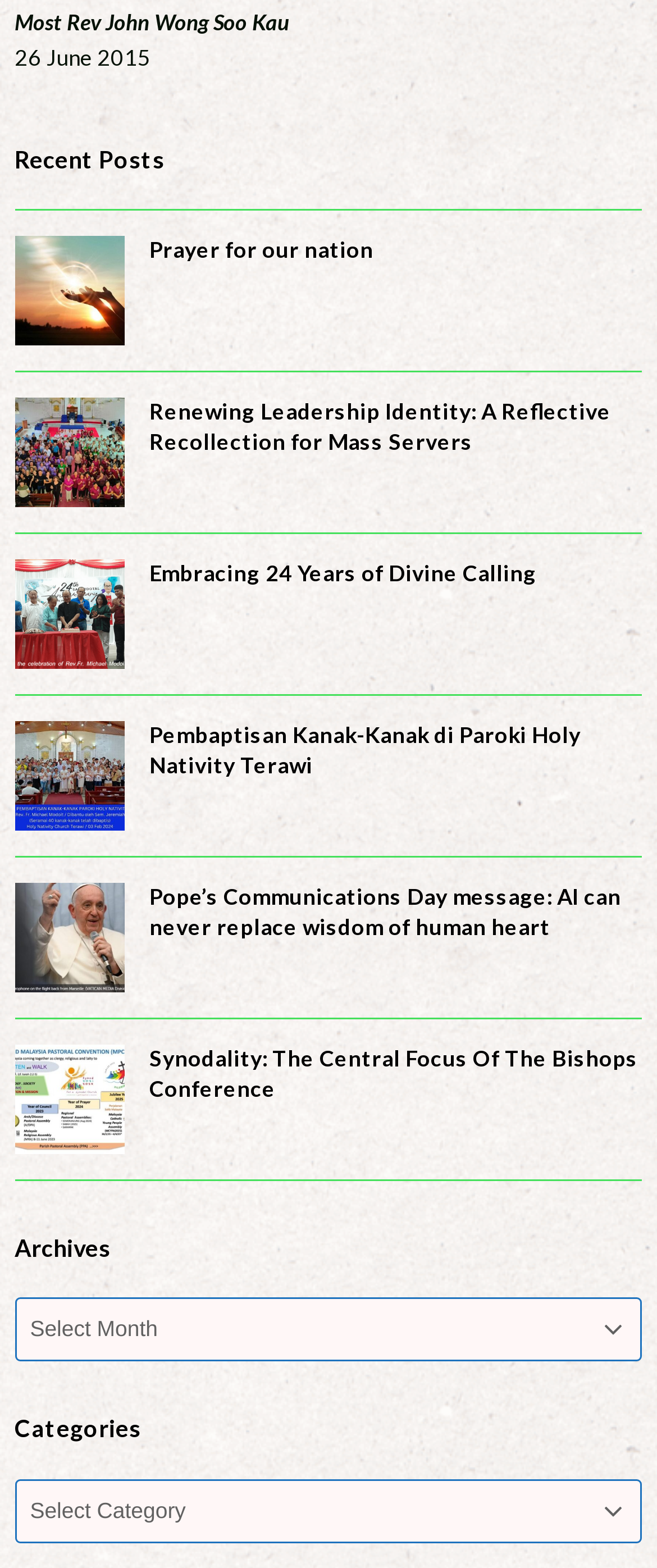Determine the bounding box coordinates of the section I need to click to execute the following instruction: "choose a category". Provide the coordinates as four float numbers between 0 and 1, i.e., [left, top, right, bottom].

[0.025, 0.944, 0.975, 0.983]